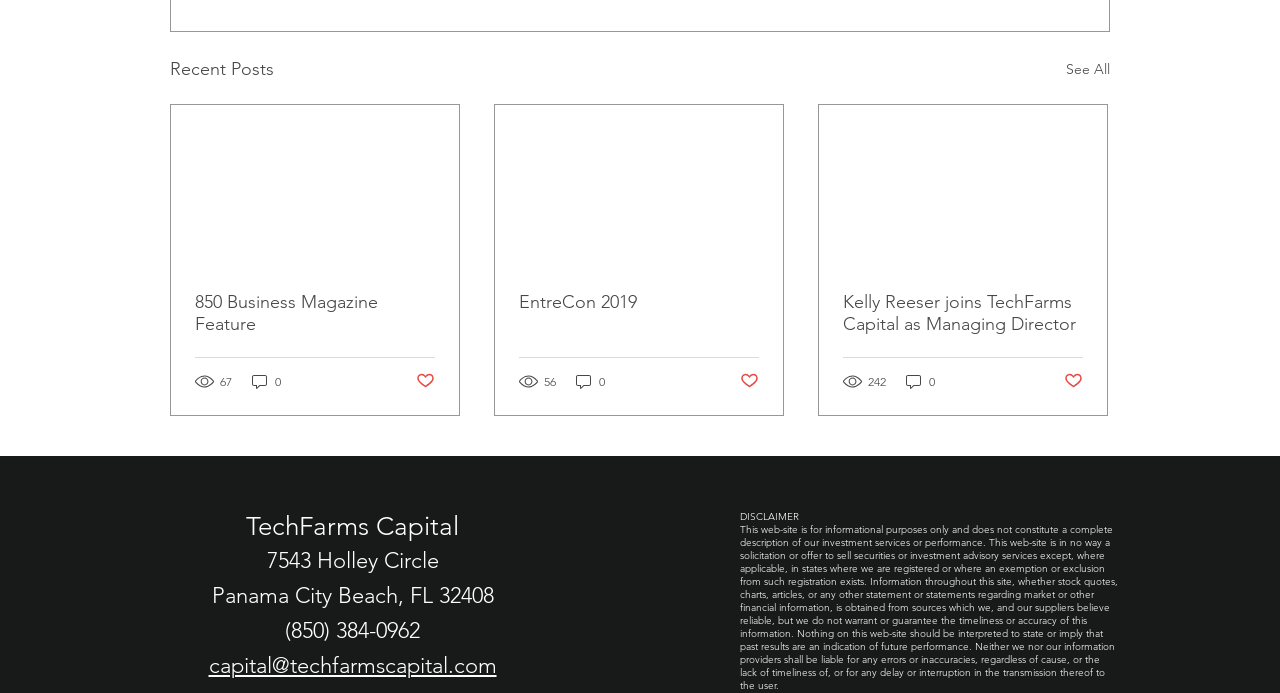What is the title of the second post?
Using the information from the image, answer the question thoroughly.

The second post has a link element containing the text 'EntreCon 2019', which is the title of that post.